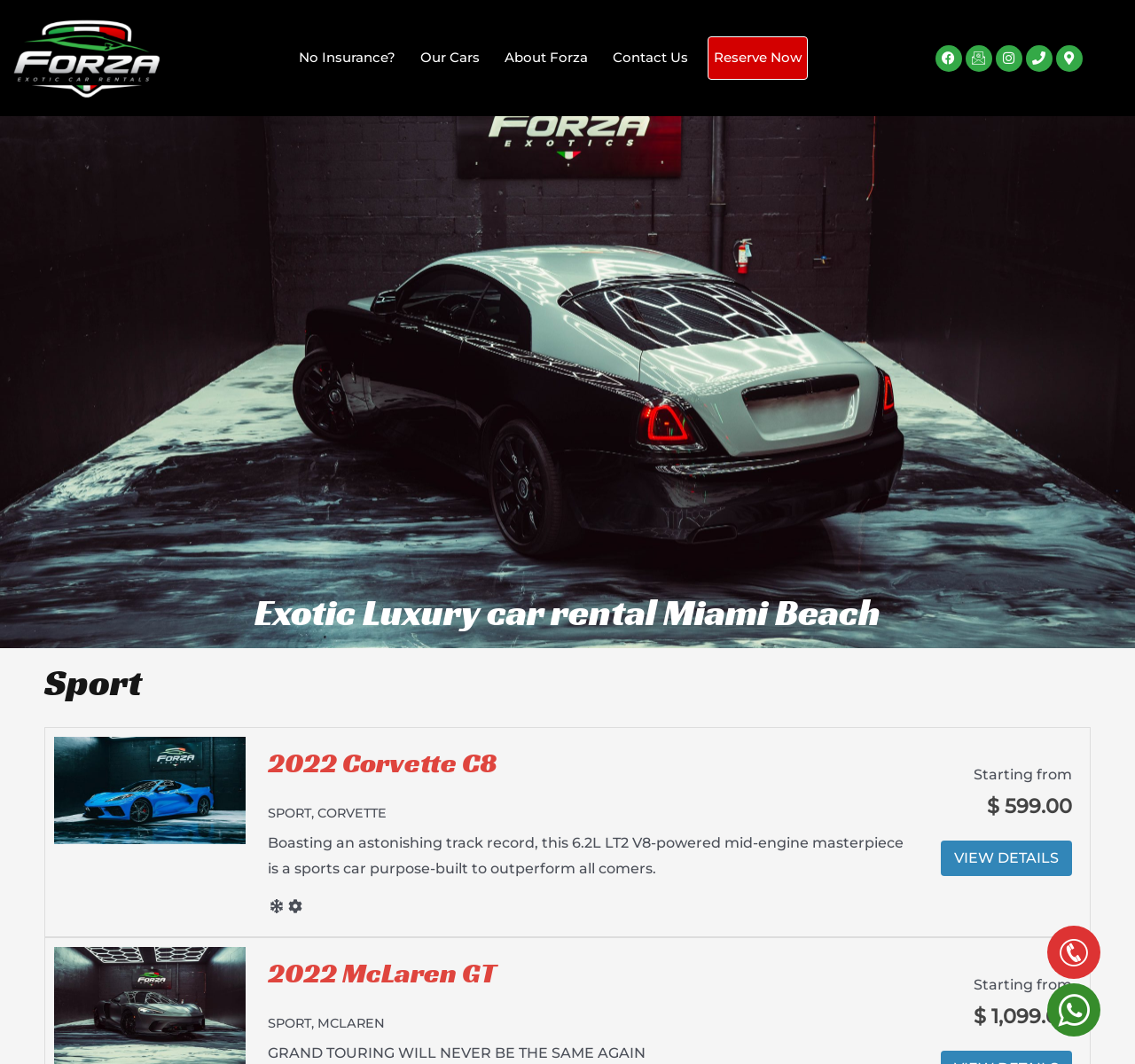Find the bounding box coordinates of the element to click in order to complete this instruction: "Click on the 'Reserve Now' button". The bounding box coordinates must be four float numbers between 0 and 1, denoted as [left, top, right, bottom].

[0.624, 0.035, 0.711, 0.074]